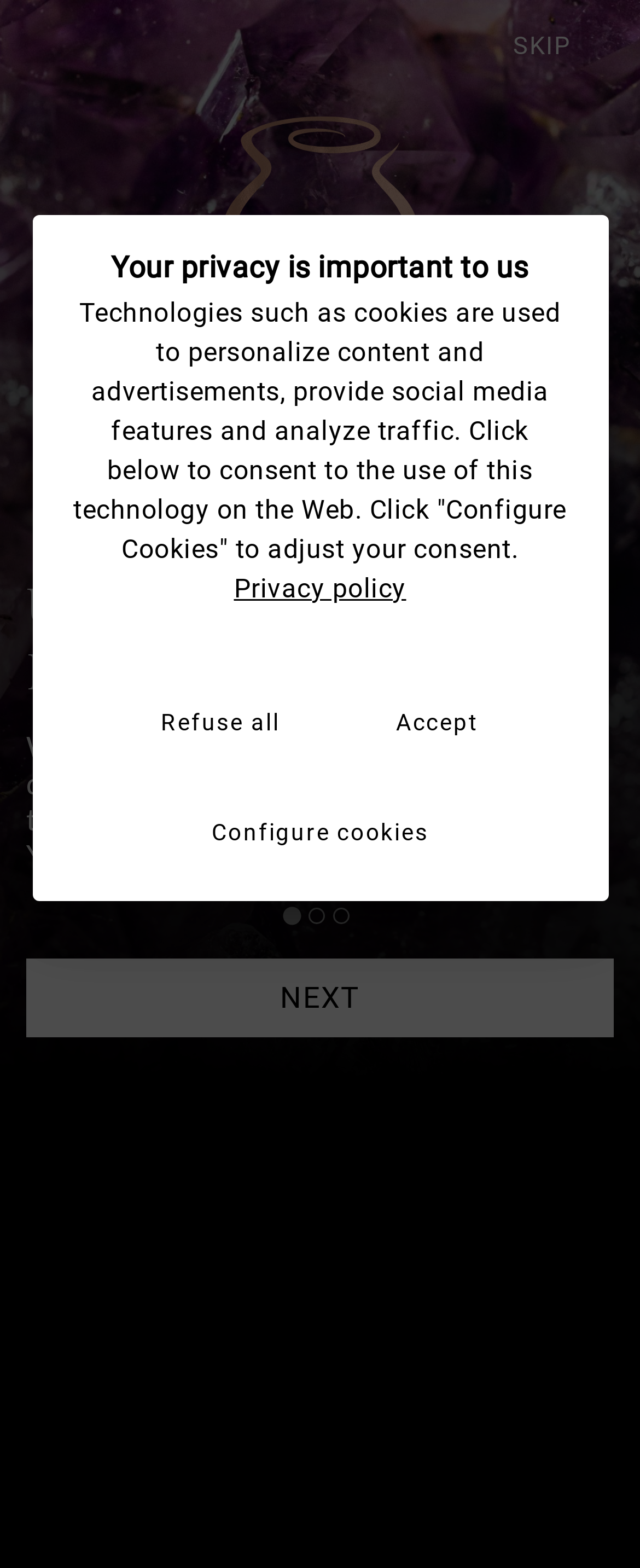What is the purpose of the dialog box?
From the image, provide a succinct answer in one word or a short phrase.

To ask for consent to use cookies